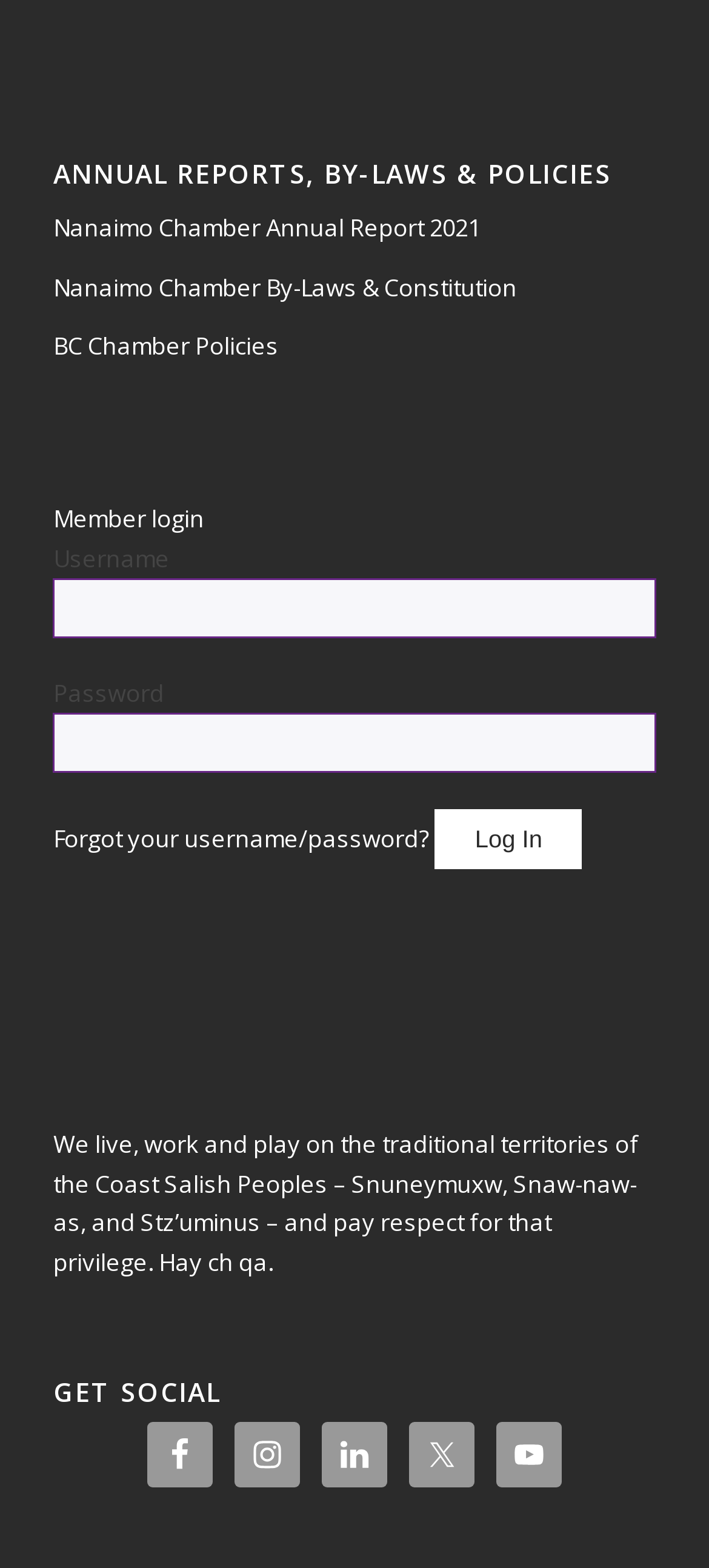Identify the bounding box of the UI element described as follows: "Forgot your username/password?". Provide the coordinates as four float numbers in the range of 0 to 1 [left, top, right, bottom].

[0.075, 0.525, 0.606, 0.546]